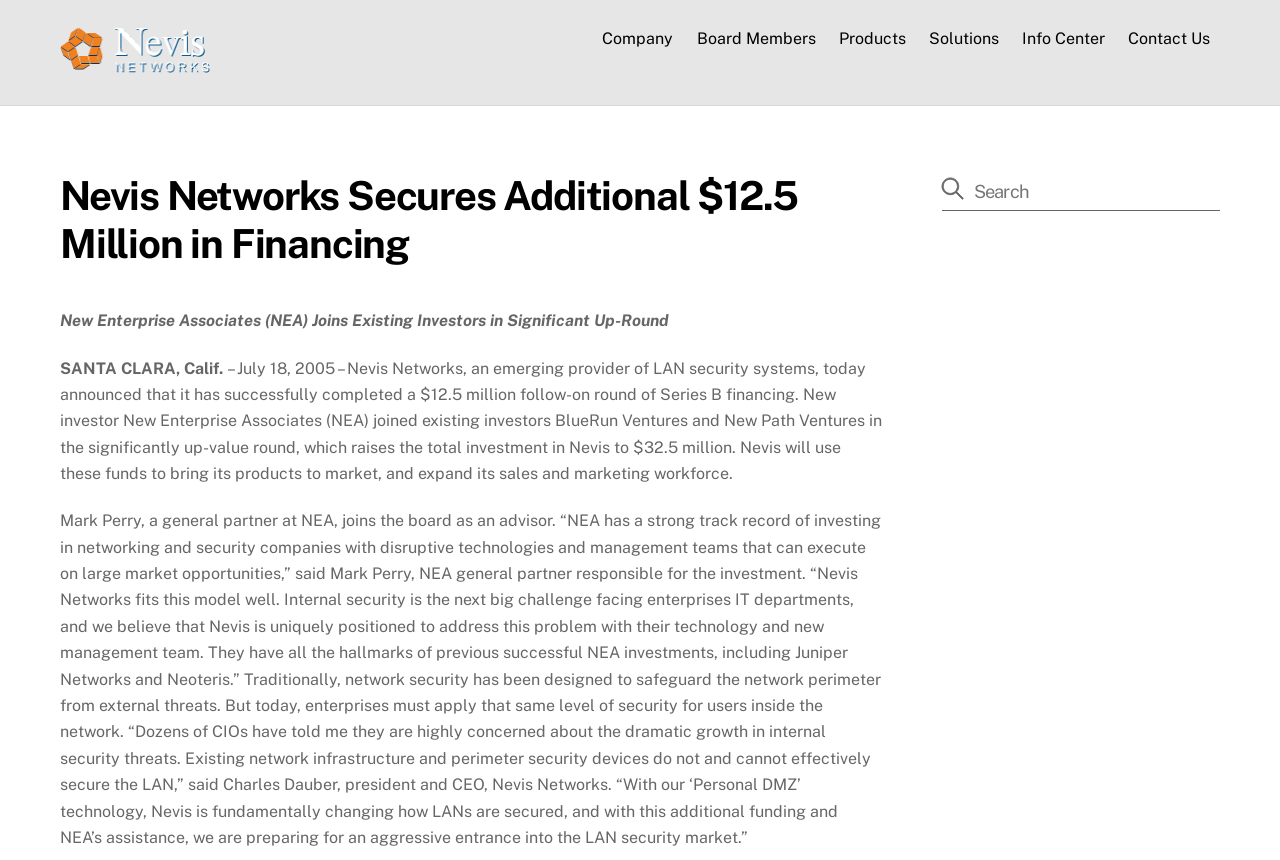Please provide the bounding box coordinates for the element that needs to be clicked to perform the instruction: "Search for something". The coordinates must consist of four float numbers between 0 and 1, formatted as [left, top, right, bottom].

[0.736, 0.2, 0.953, 0.244]